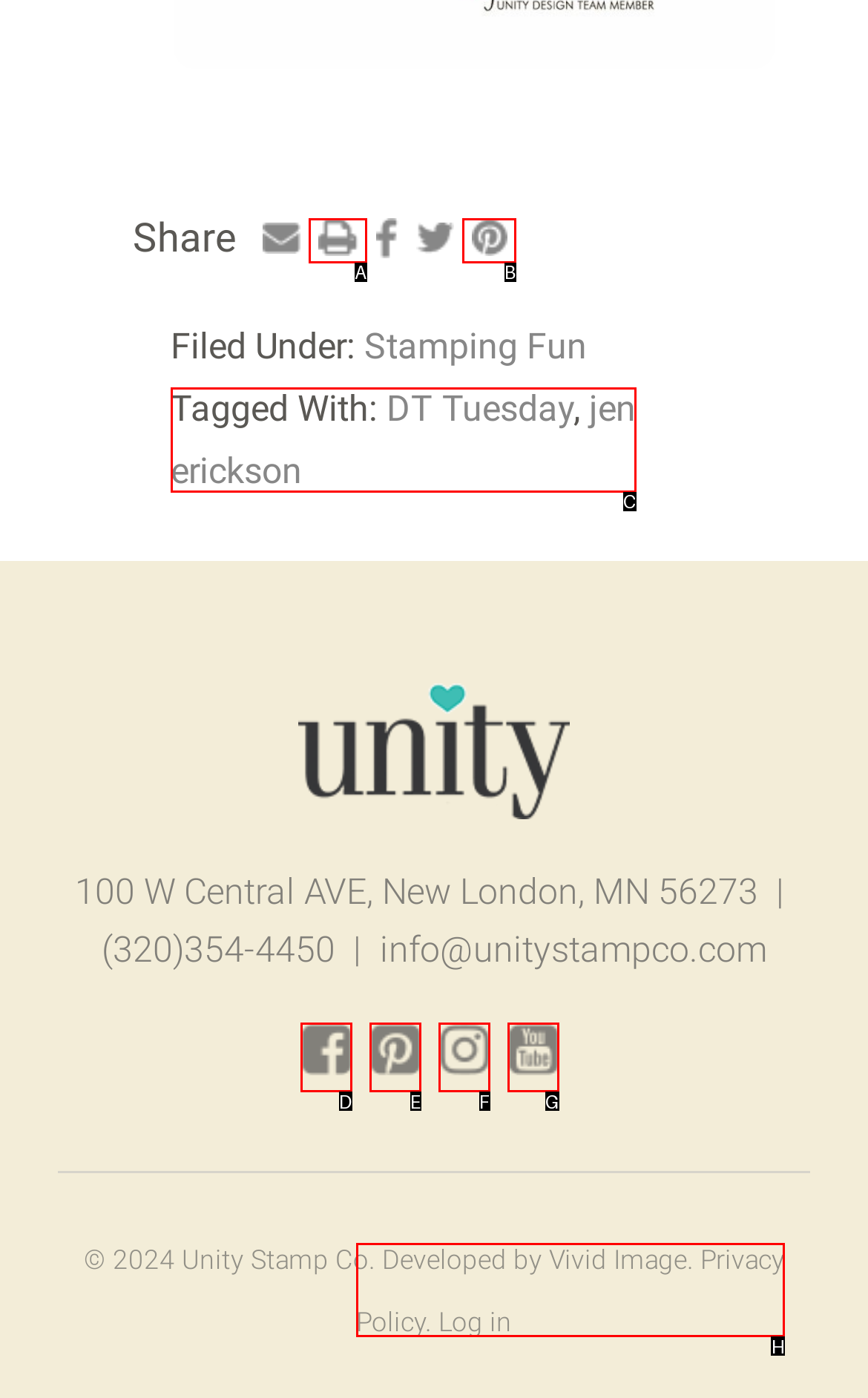Tell me the letter of the HTML element that best matches the description: jen erickson from the provided options.

C